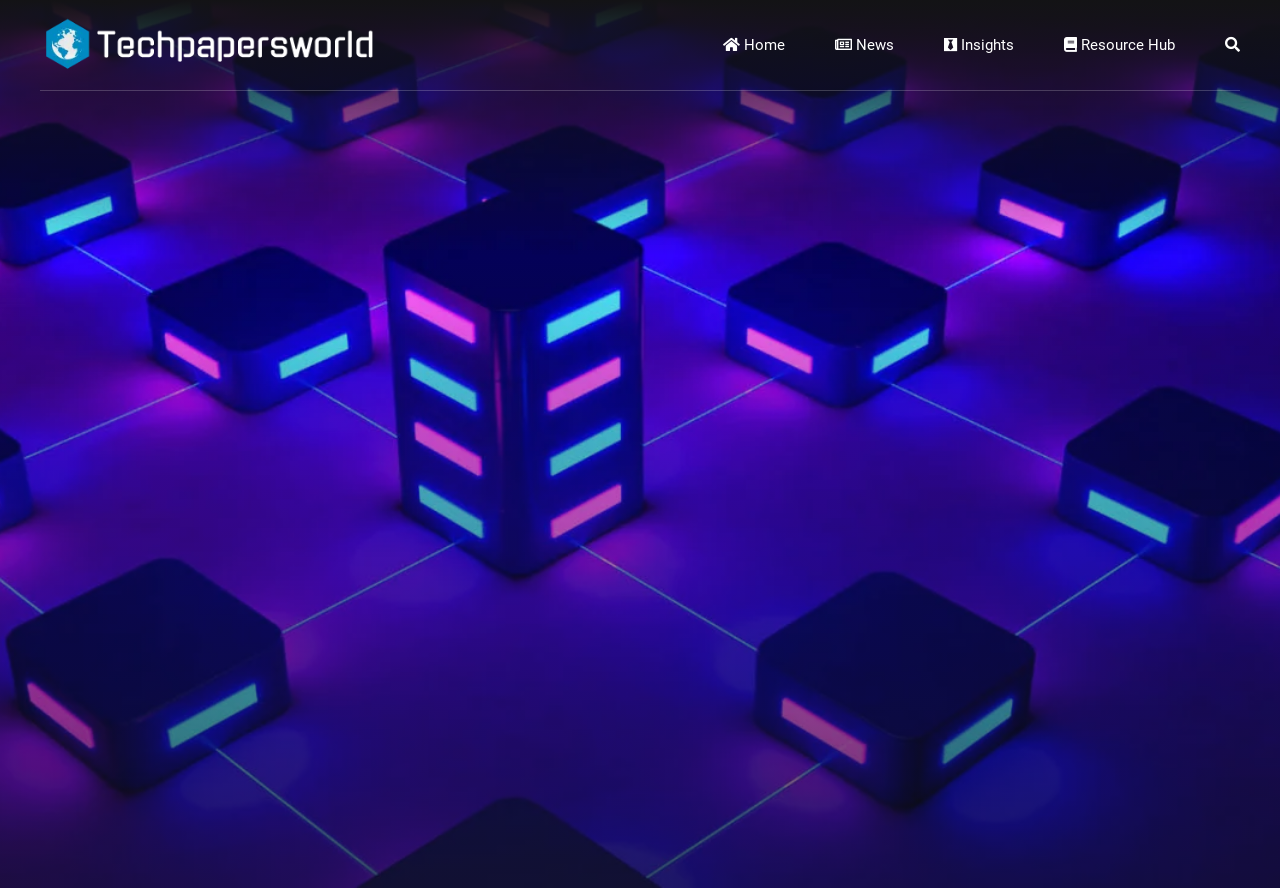Based on the description "Data Center", find the bounding box of the specified UI element.

[0.422, 0.124, 0.5, 0.209]